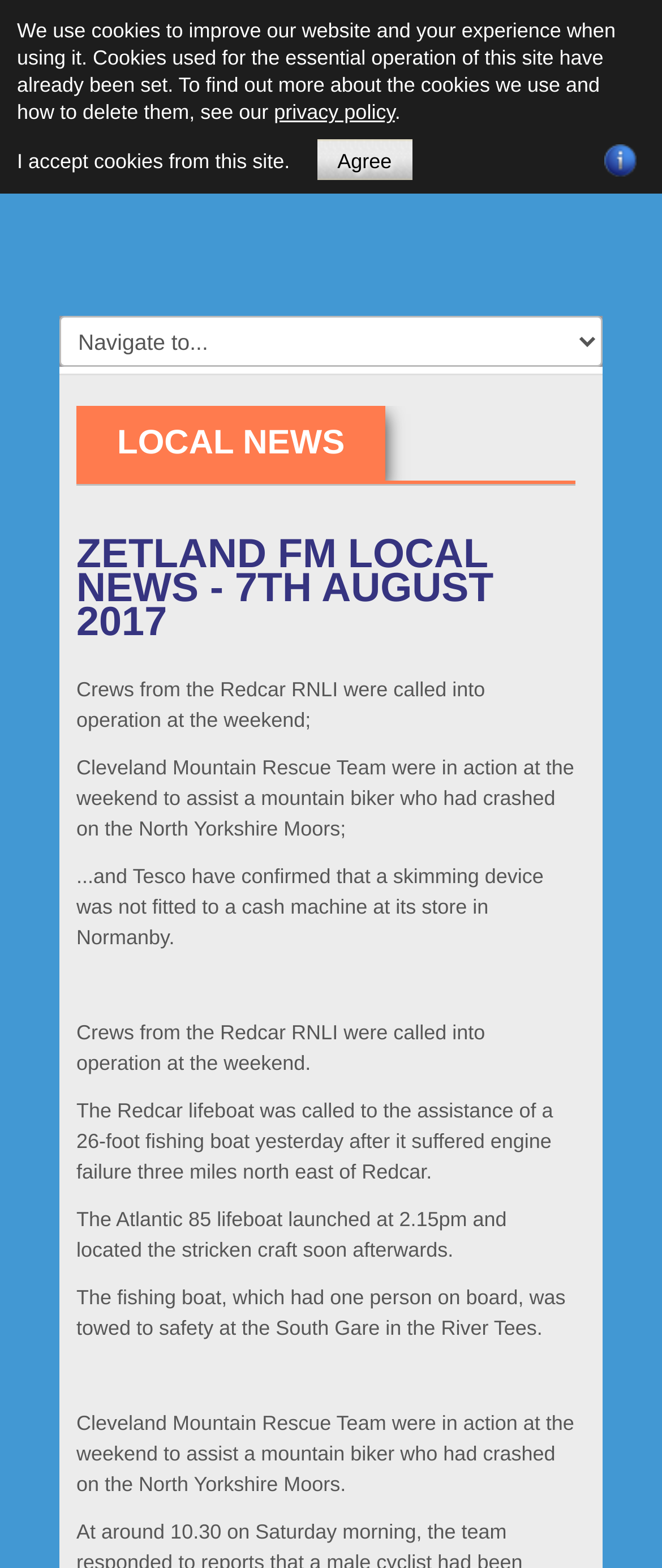Please find the bounding box for the following UI element description. Provide the coordinates in (top-left x, top-left y, bottom-right x, bottom-right y) format, with values between 0 and 1: Site map

[0.092, 0.03, 0.275, 0.052]